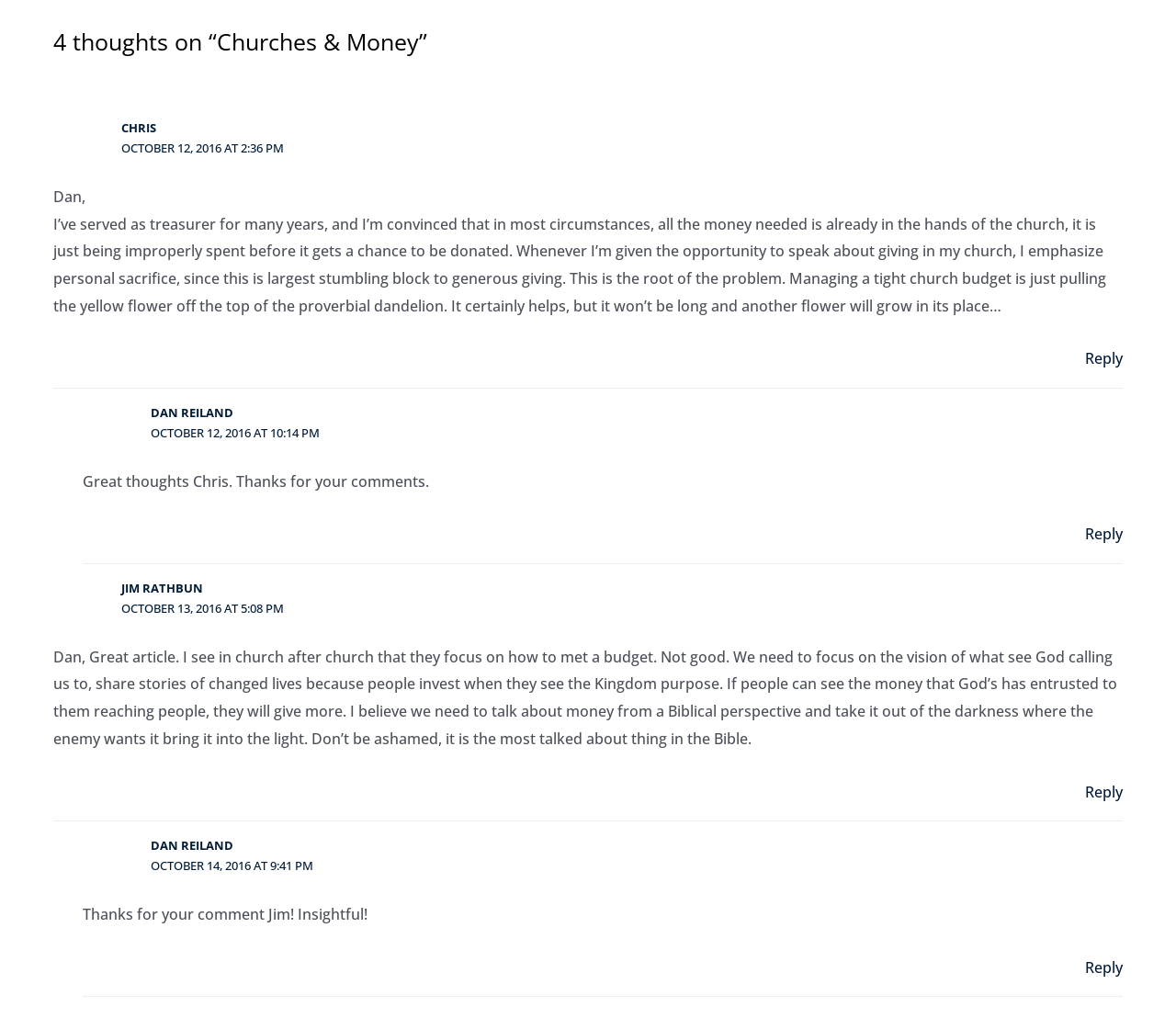Give a concise answer using only one word or phrase for this question:
What is the topic of discussion on this webpage?

Church budget and giving